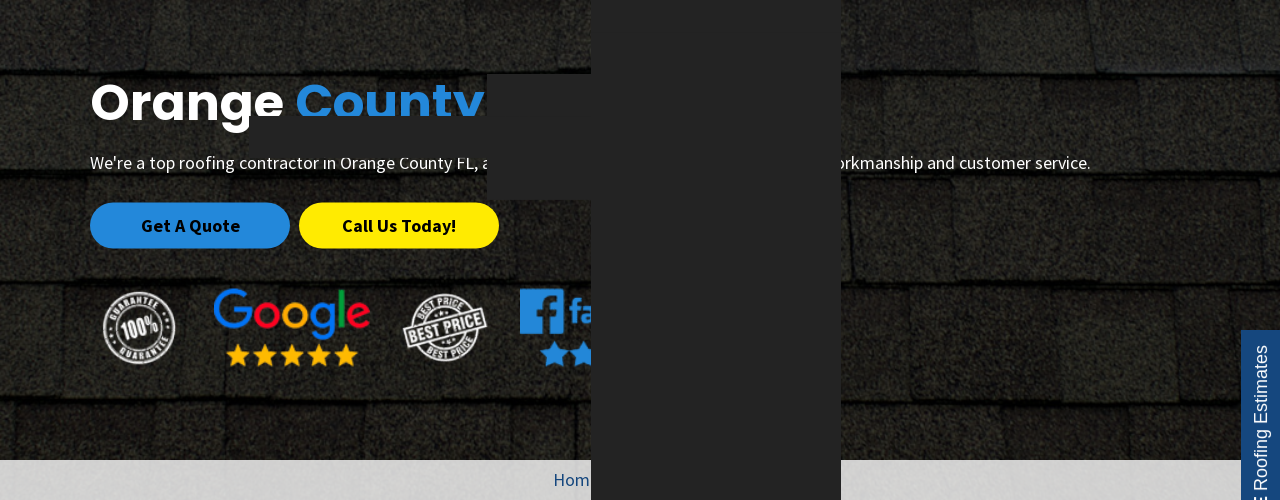Reply to the question with a single word or phrase:
How many call-to-action buttons are present?

2